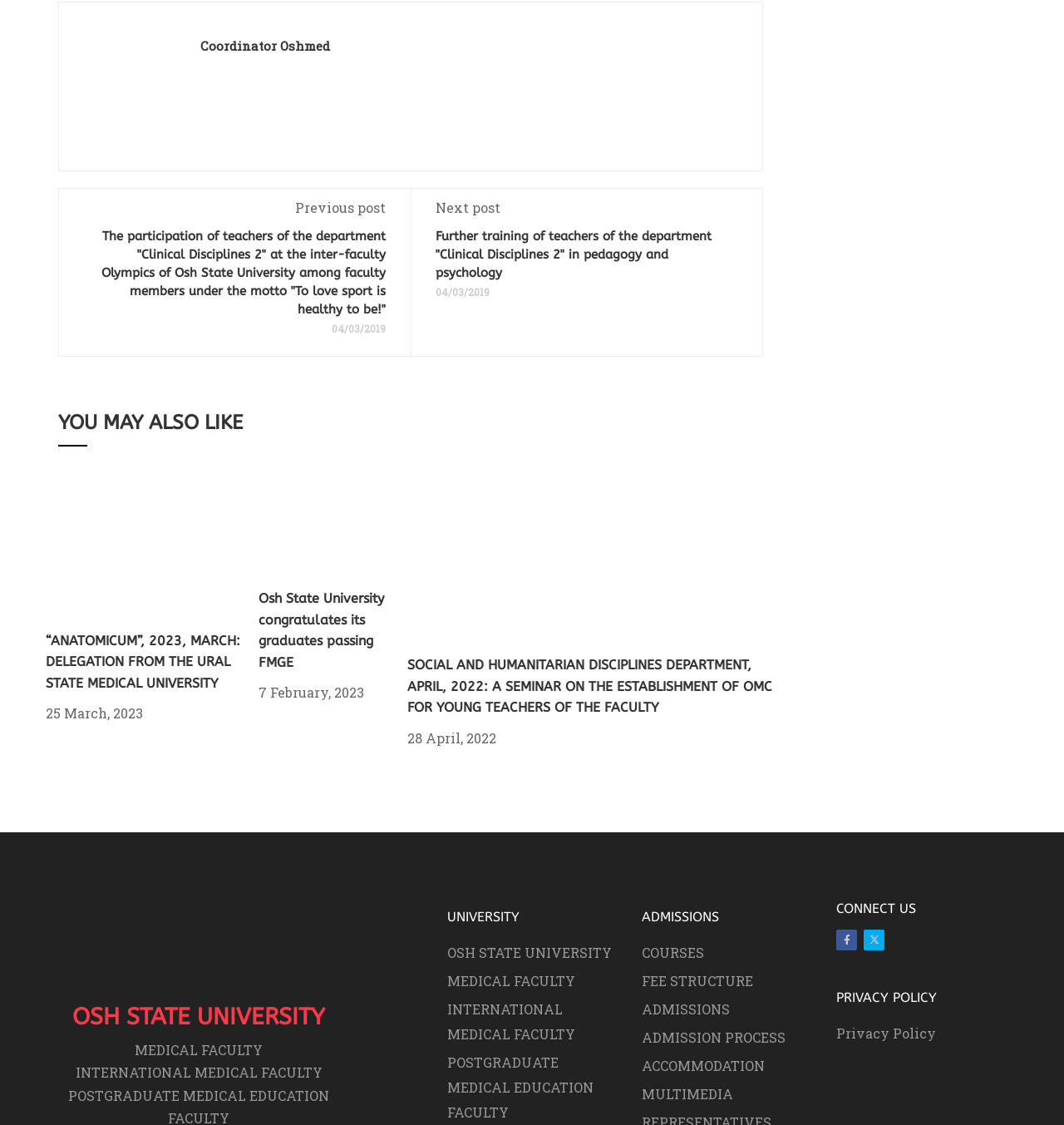Select the bounding box coordinates of the element I need to click to carry out the following instruction: "Read the previous post".

[0.277, 0.176, 0.362, 0.192]